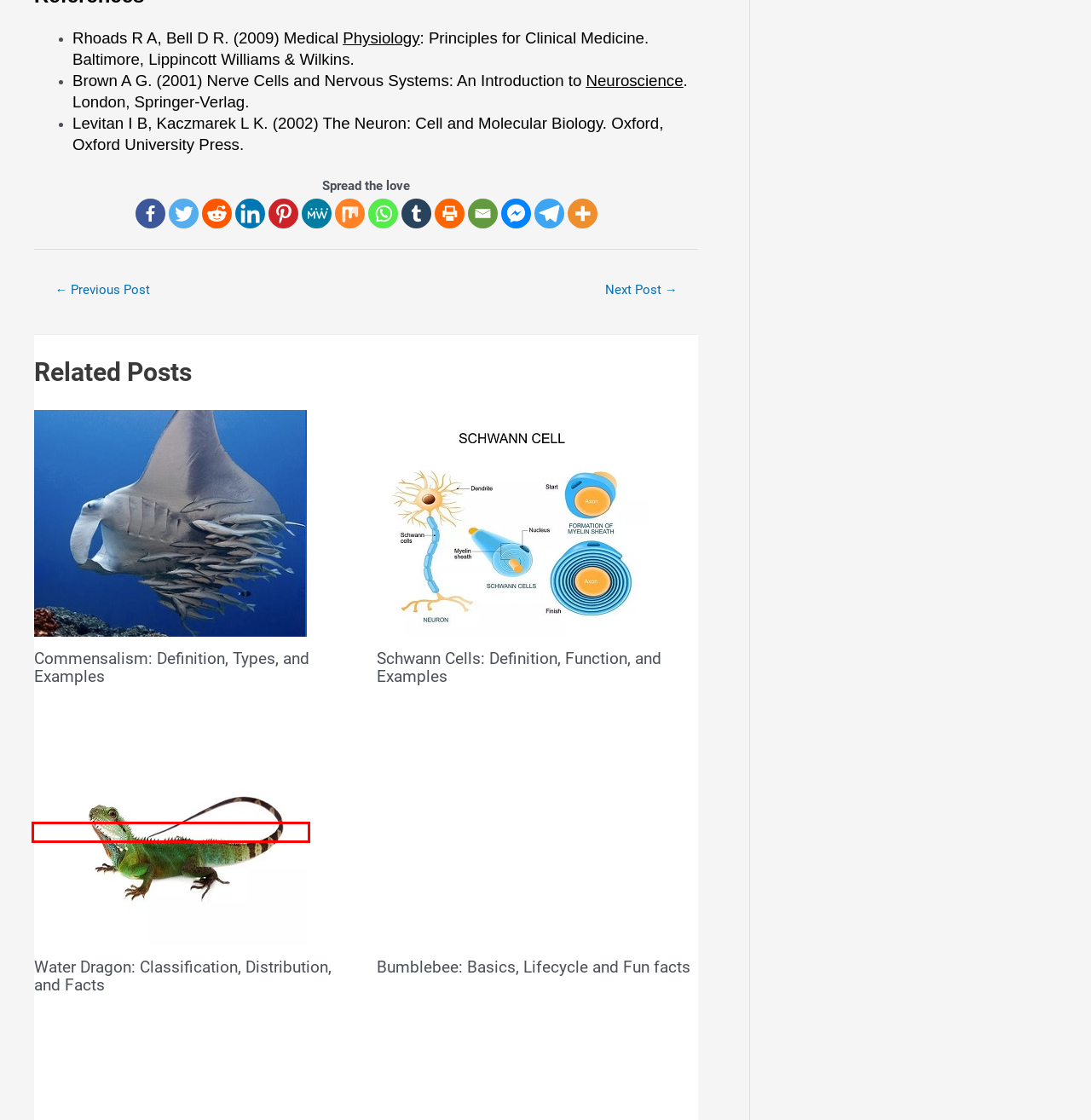You are given a screenshot depicting a webpage with a red bounding box around a UI element. Select the description that best corresponds to the new webpage after clicking the selected element. Here are the choices:
A. Neuroscience - Definition, Careers, Major and History | Biology Dictionary
B. Water Dragon: Classification, Distribution, and Facts - risingacademy.org
C. Dugong: Basics, Adaptation And Its Distinct Lifestyle.
D. Physiology - Definition, Major and History | Biology Dictionary
E. Commensalism: Definition, Types, & Examples I RisingAcademy
F. Bumblebee: Basics, Lifecycle and Fun facts
G. Schwann Cells: Definition, Function, and Examples
H. Solution: Definition, Types, Examples And Its Wide Important.

B